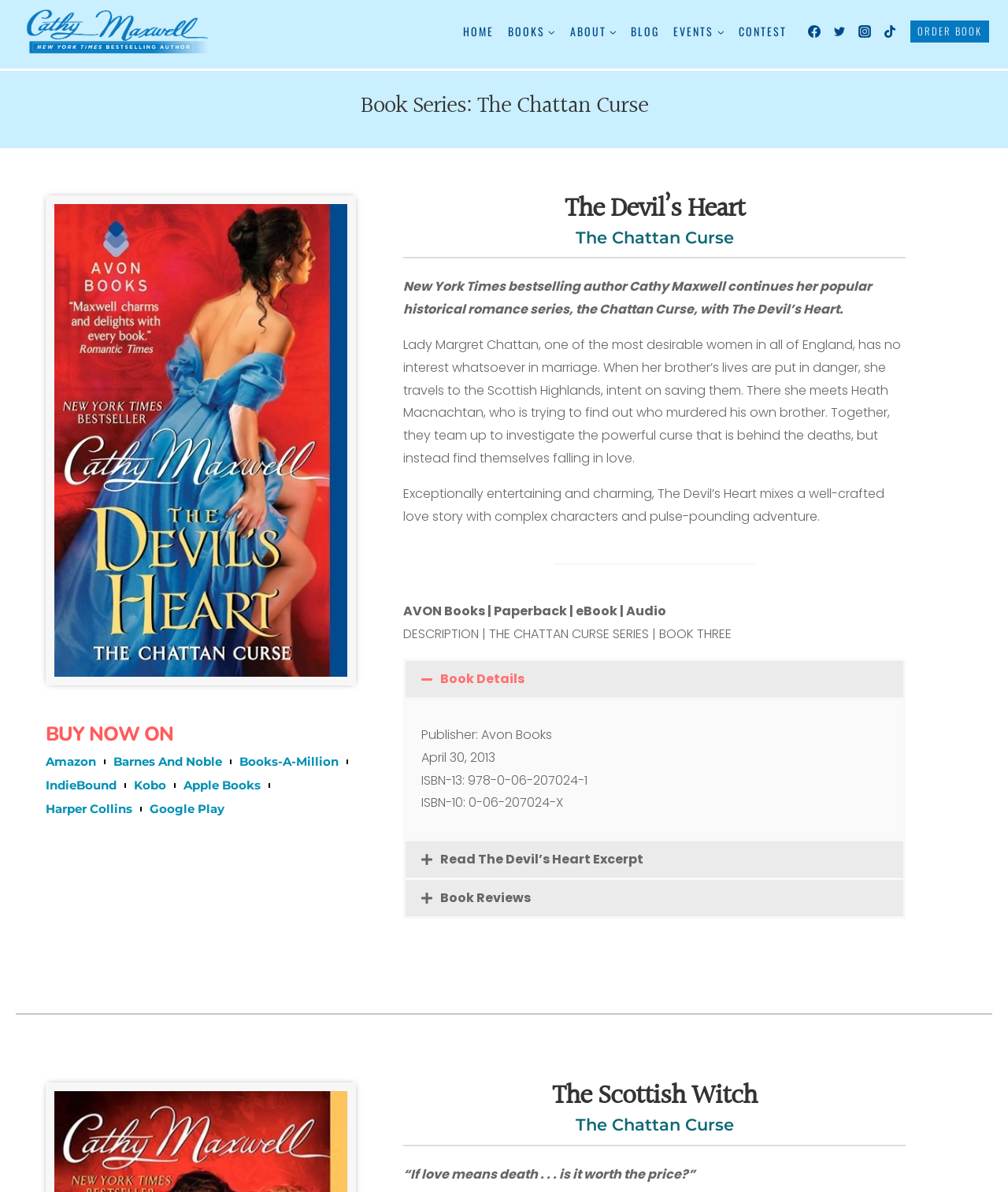What is the publication date of the book?
Answer the question with a detailed explanation, including all necessary information.

I found the answer by looking at the 'Book Details' section, which is located below the book description, and found the publication date 'April 30, 2013'.